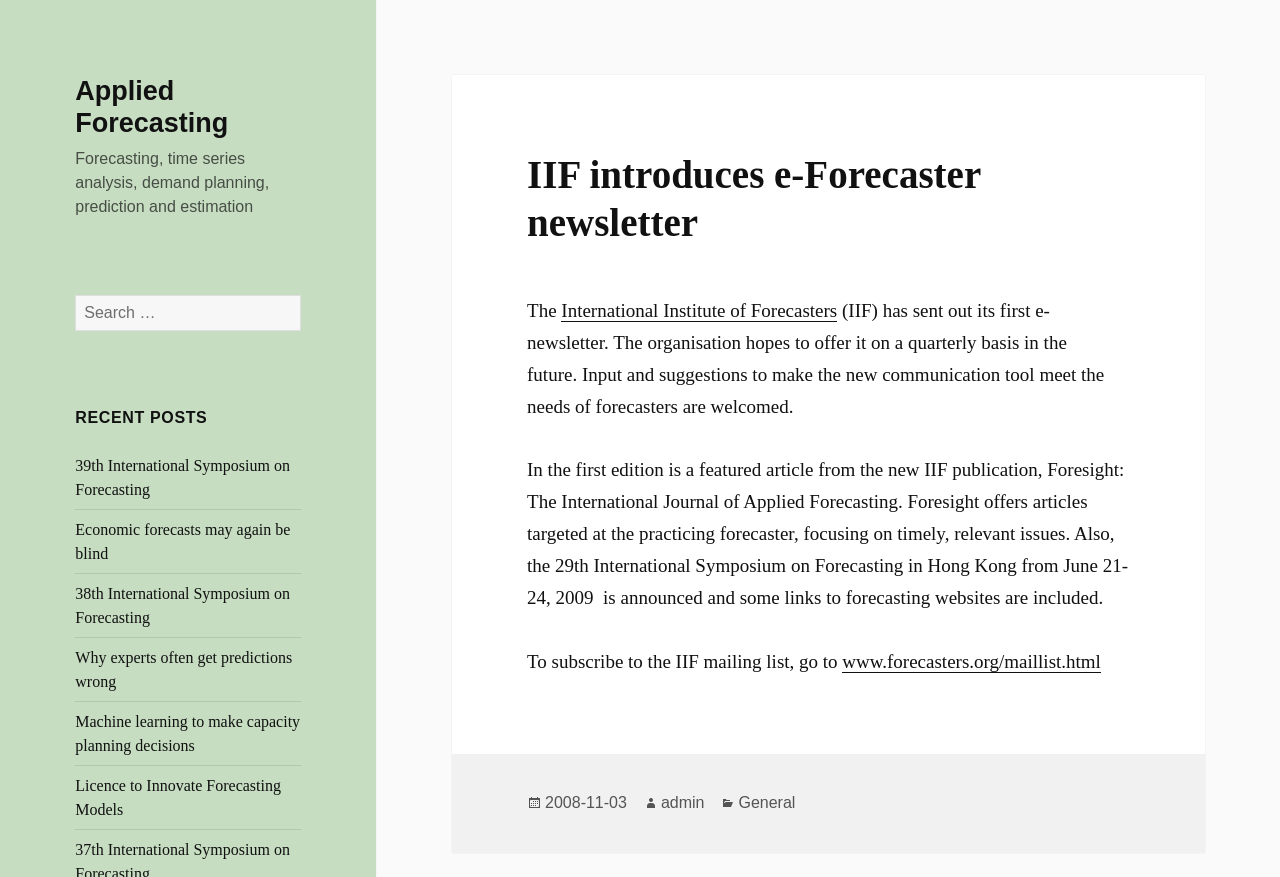Please identify the bounding box coordinates of the area I need to click to accomplish the following instruction: "Search for something".

[0.059, 0.336, 0.235, 0.377]